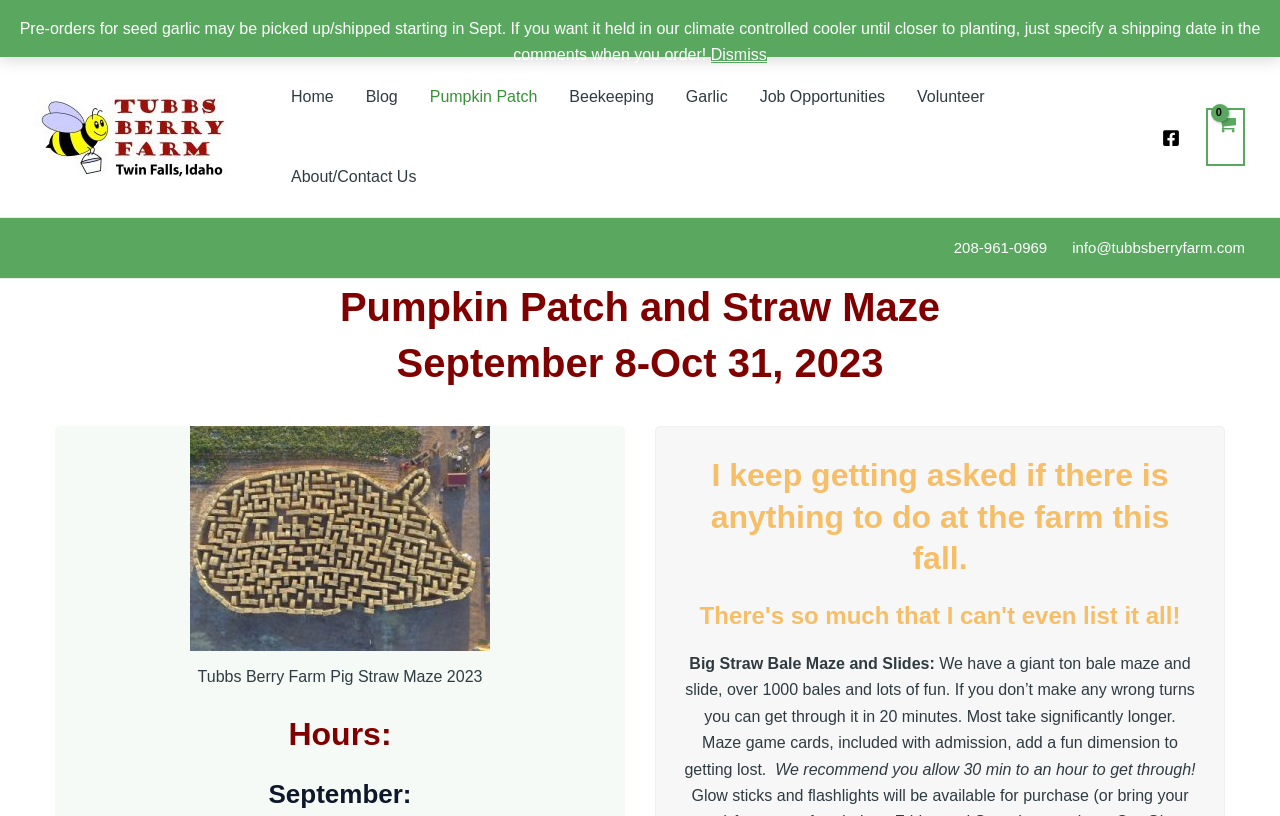Based on the element description, predict the bounding box coordinates (top-left x, top-left y, bottom-right x, bottom-right y) for the UI element in the screenshot: About/Contact Us

[0.215, 0.168, 0.338, 0.266]